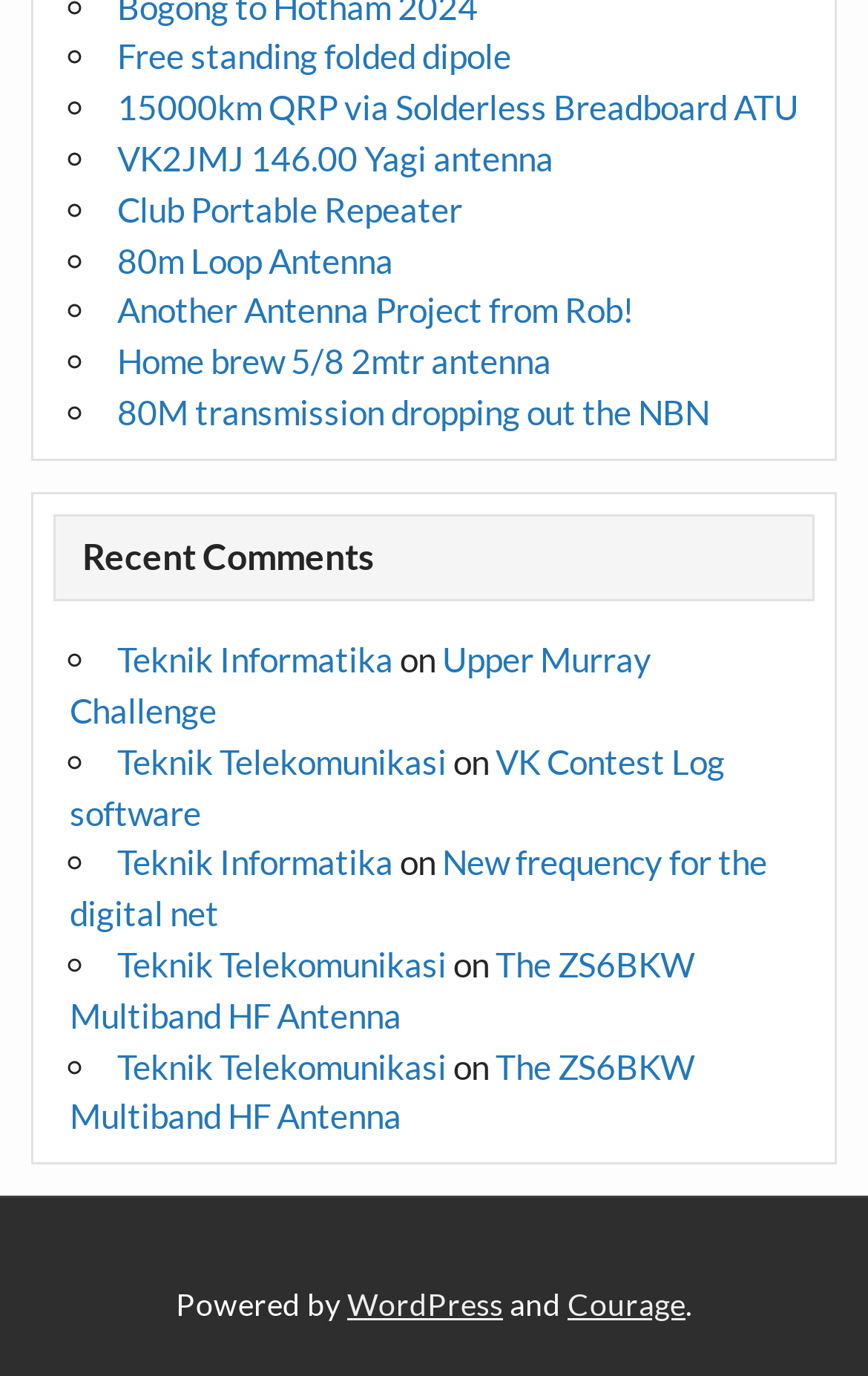What is the type of antenna mentioned in the third link?
Answer with a single word or short phrase according to what you see in the image.

Yagi antenna